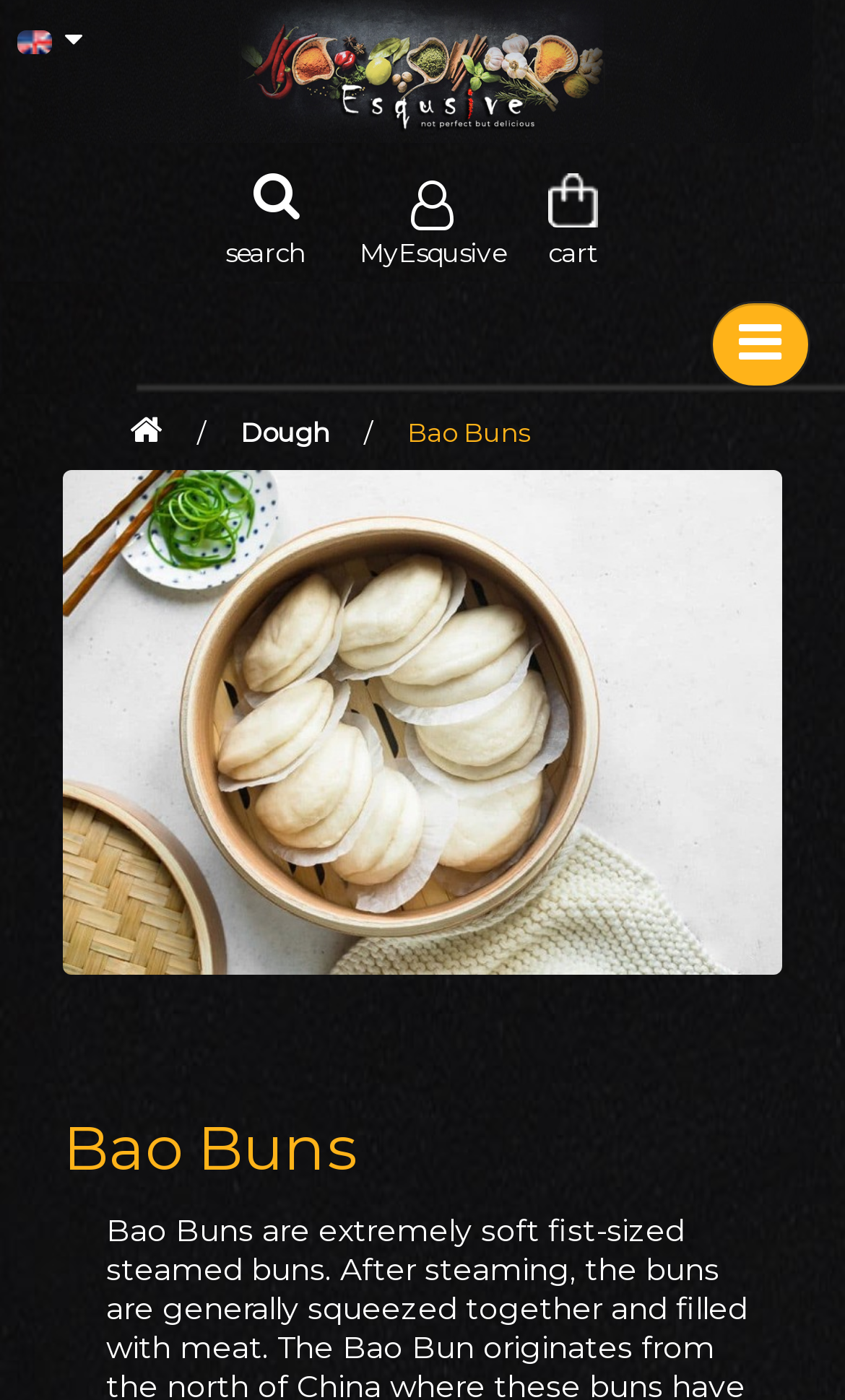Use a single word or phrase to answer the question: 
What is the main content of the webpage?

Bao Buns